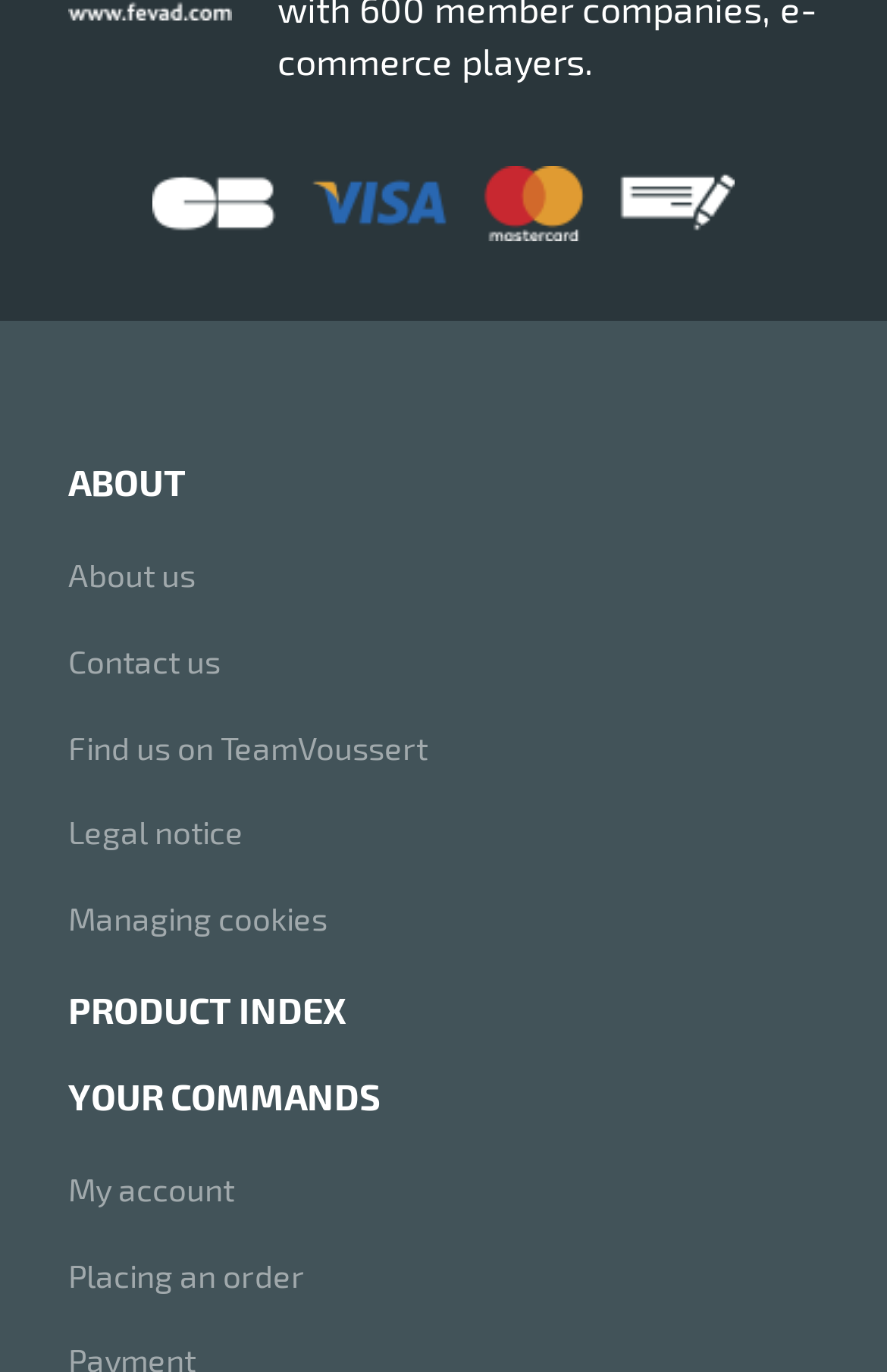Determine the bounding box for the UI element described here: "Prodifa".

[0.5, 0.16, 0.859, 0.207]